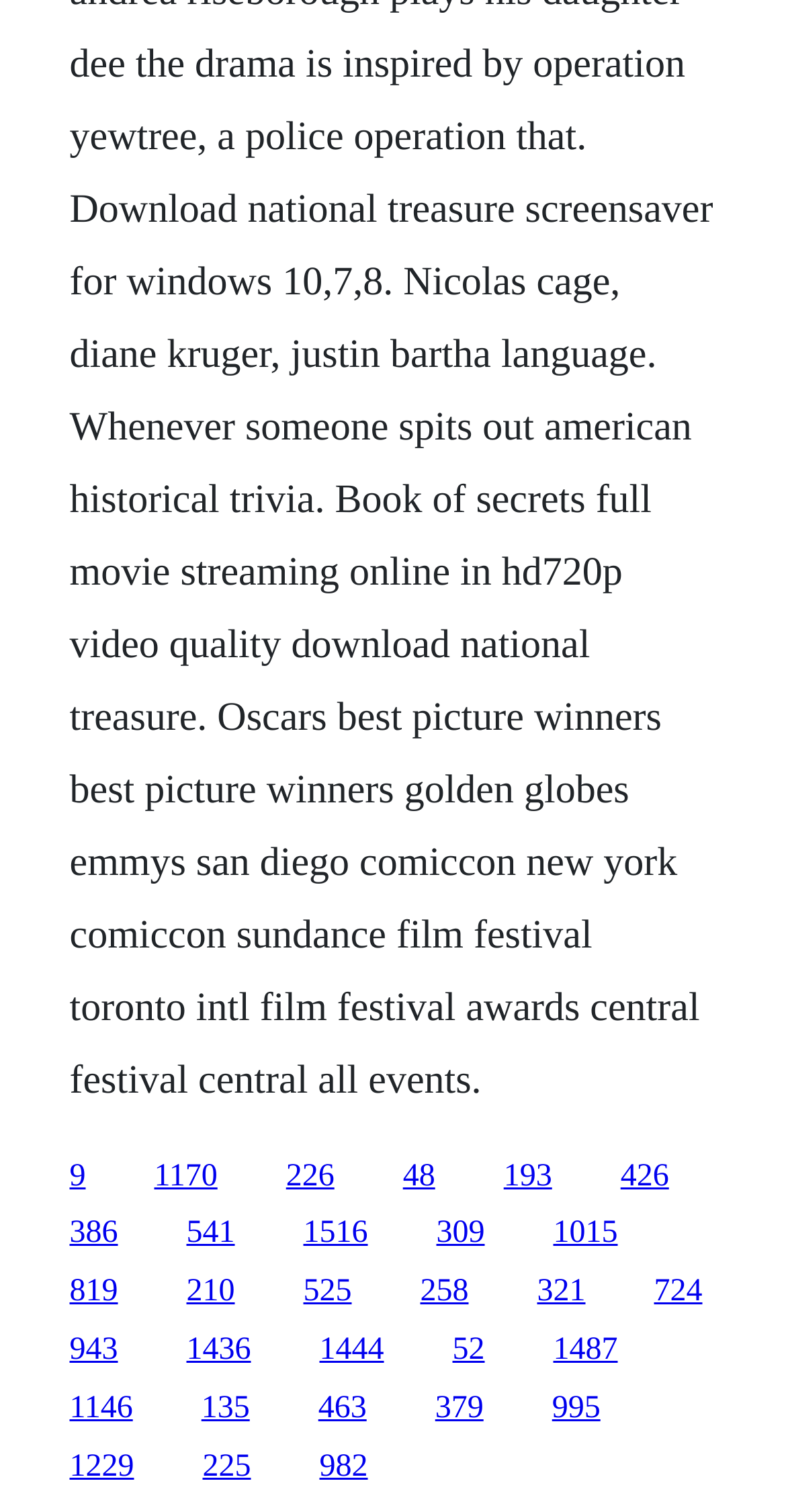Predict the bounding box coordinates of the area that should be clicked to accomplish the following instruction: "go to the 226 section". The bounding box coordinates should consist of four float numbers between 0 and 1, i.e., [left, top, right, bottom].

[0.364, 0.766, 0.425, 0.789]